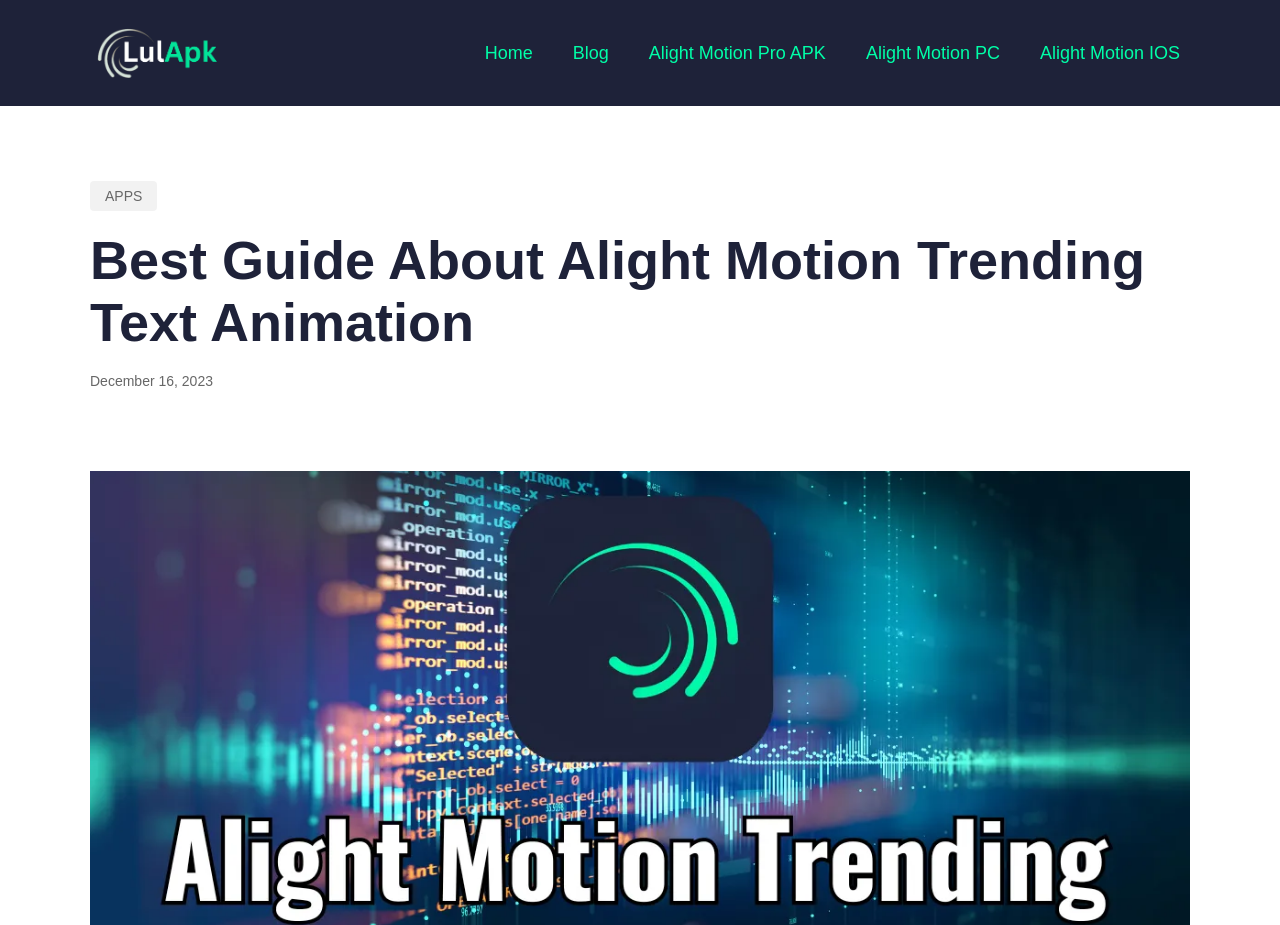Generate a thorough explanation of the webpage's elements.

The webpage is about Alight Motion, a tool for creating trending text animations. At the top left corner, there is a link to "lulapk" accompanied by a small image. 

On the top center, there is a navigation menu with five links: "Home", "Blog", "Alight Motion Pro APK", "Alight Motion PC", and "Alight Motion IOS", arranged from left to right. 

Below the navigation menu, there is a heading that reads "Best Guide About Alight Motion Trending Text Animation", which spans across the top section of the page. 

On the top left, below the navigation menu, there is a link to "APPS". 

Further down, there is a static text that displays the date "December 16, 2023".